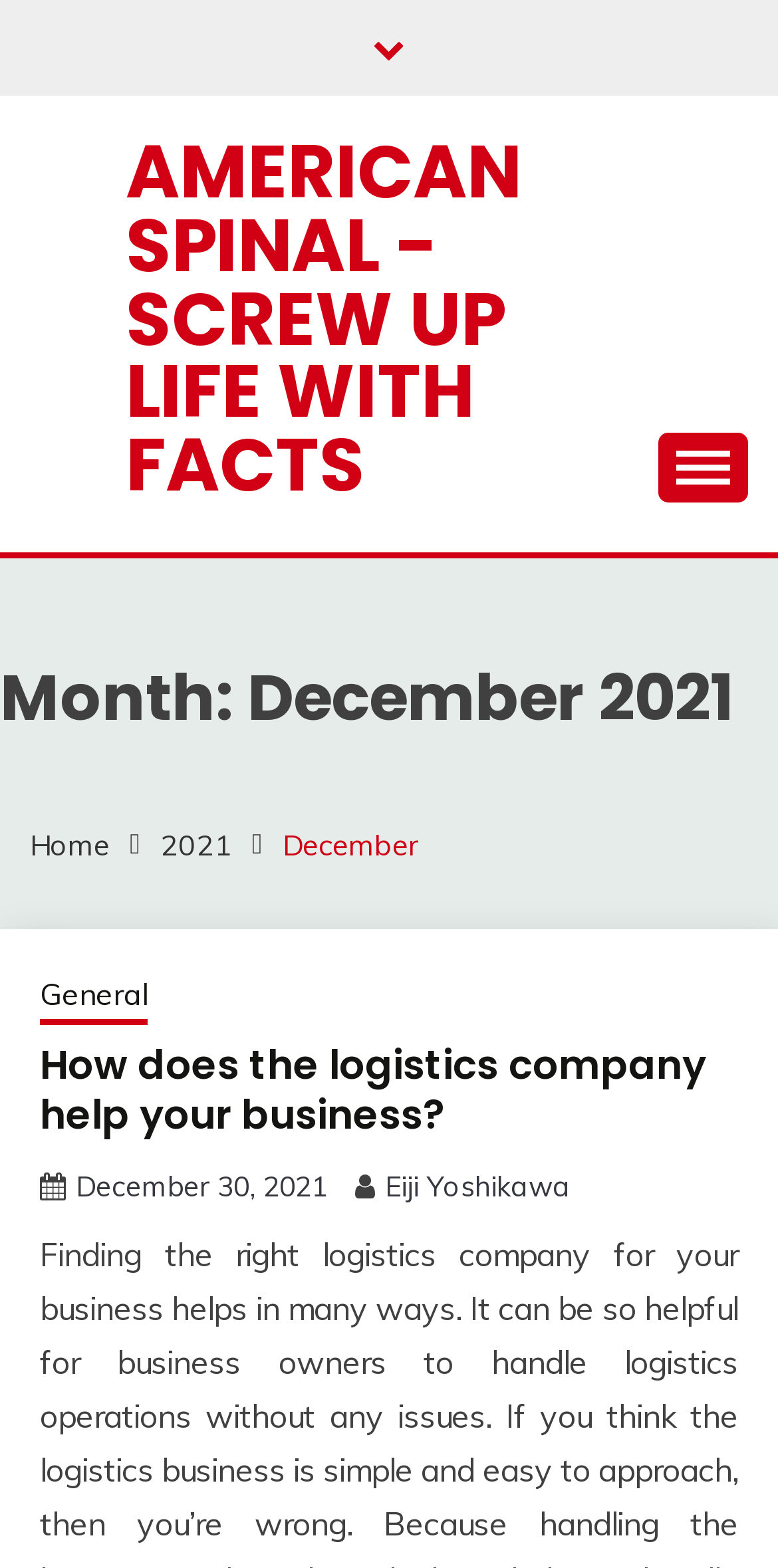Please find the bounding box coordinates of the element that needs to be clicked to perform the following instruction: "Check the time of the post". The bounding box coordinates should be four float numbers between 0 and 1, represented as [left, top, right, bottom].

[0.097, 0.745, 0.421, 0.768]